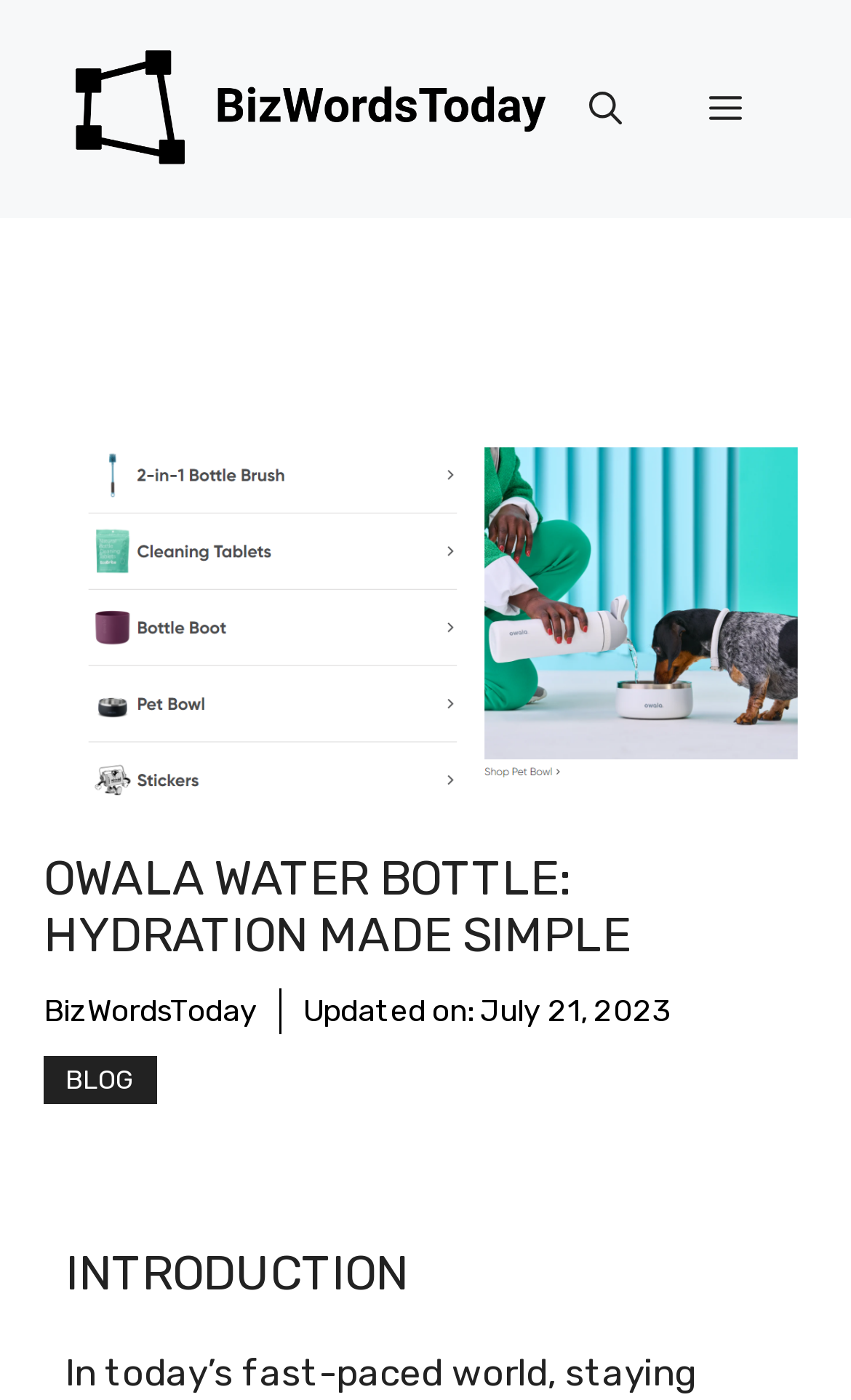Provide the bounding box coordinates for the UI element that is described as: "aria-label="Open search"".

[0.641, 0.031, 0.782, 0.125]